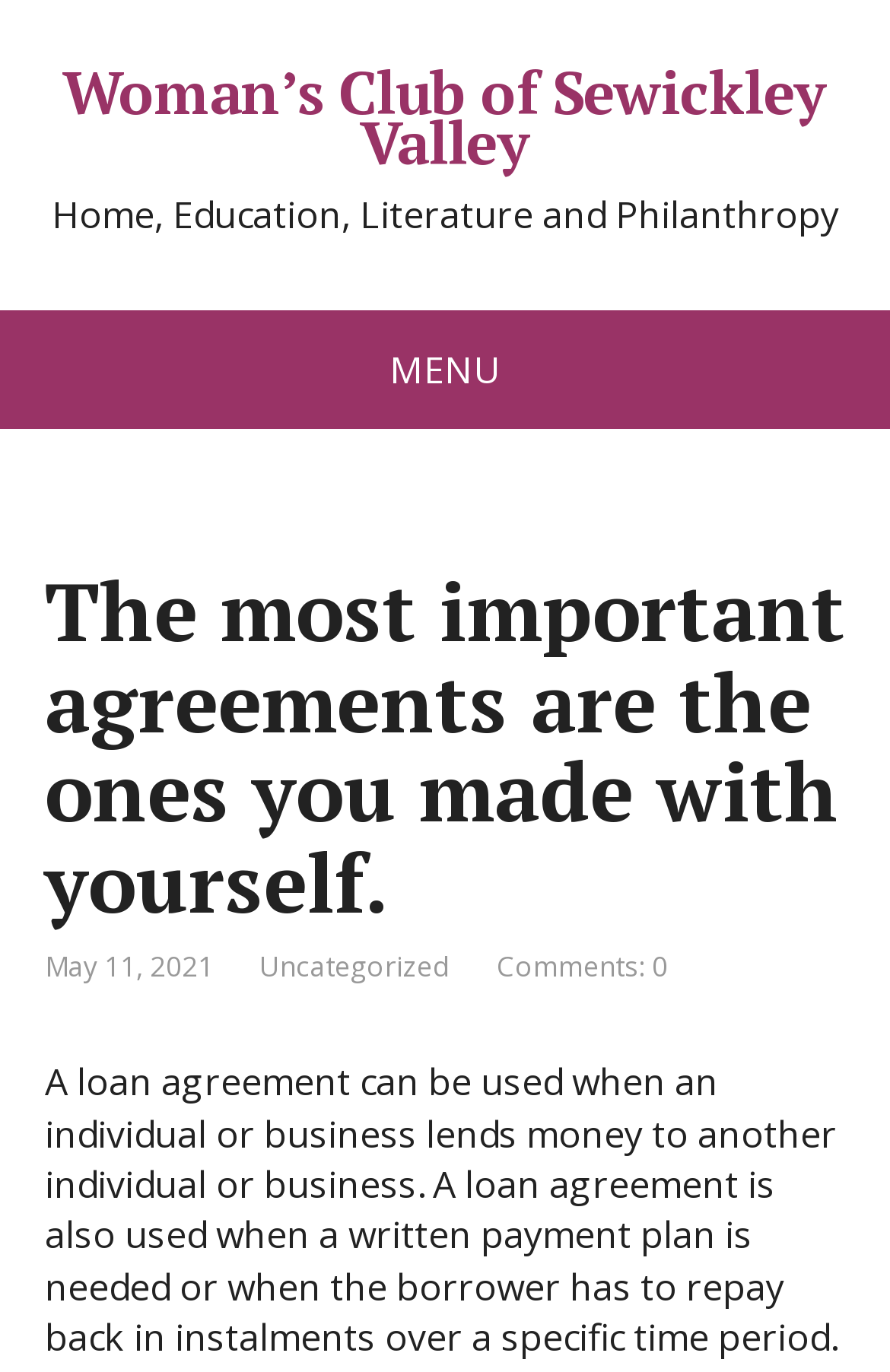What is the date of the post?
Please respond to the question with as much detail as possible.

The date of the post can be found in the static text 'May 11, 2021' which is located below the heading 'The most important agreements are the ones you made with yourself'.